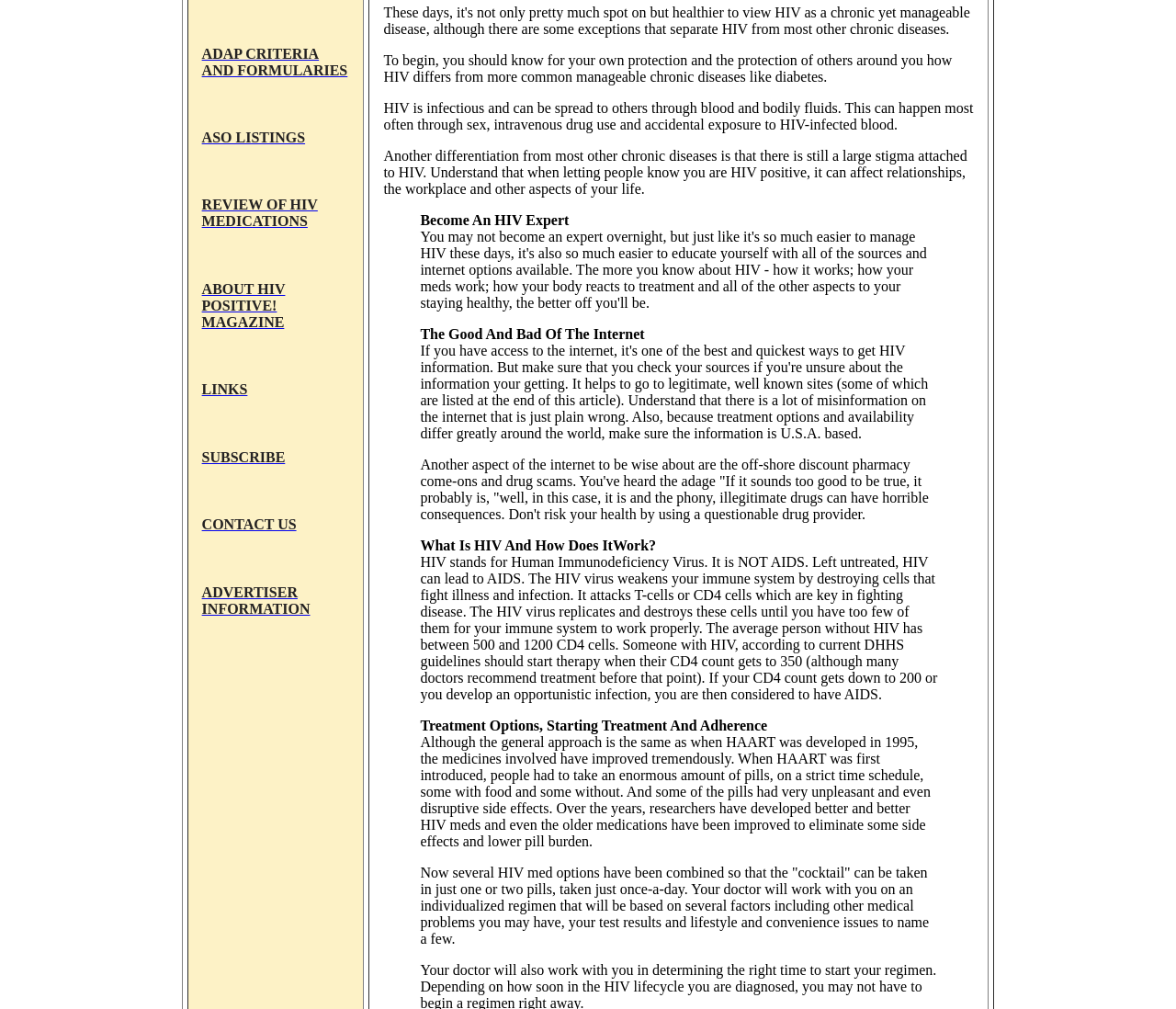Locate the UI element described as follows: "alt="Ontario Court of Justice"". Return the bounding box coordinates as four float numbers between 0 and 1 in the order [left, top, right, bottom].

None